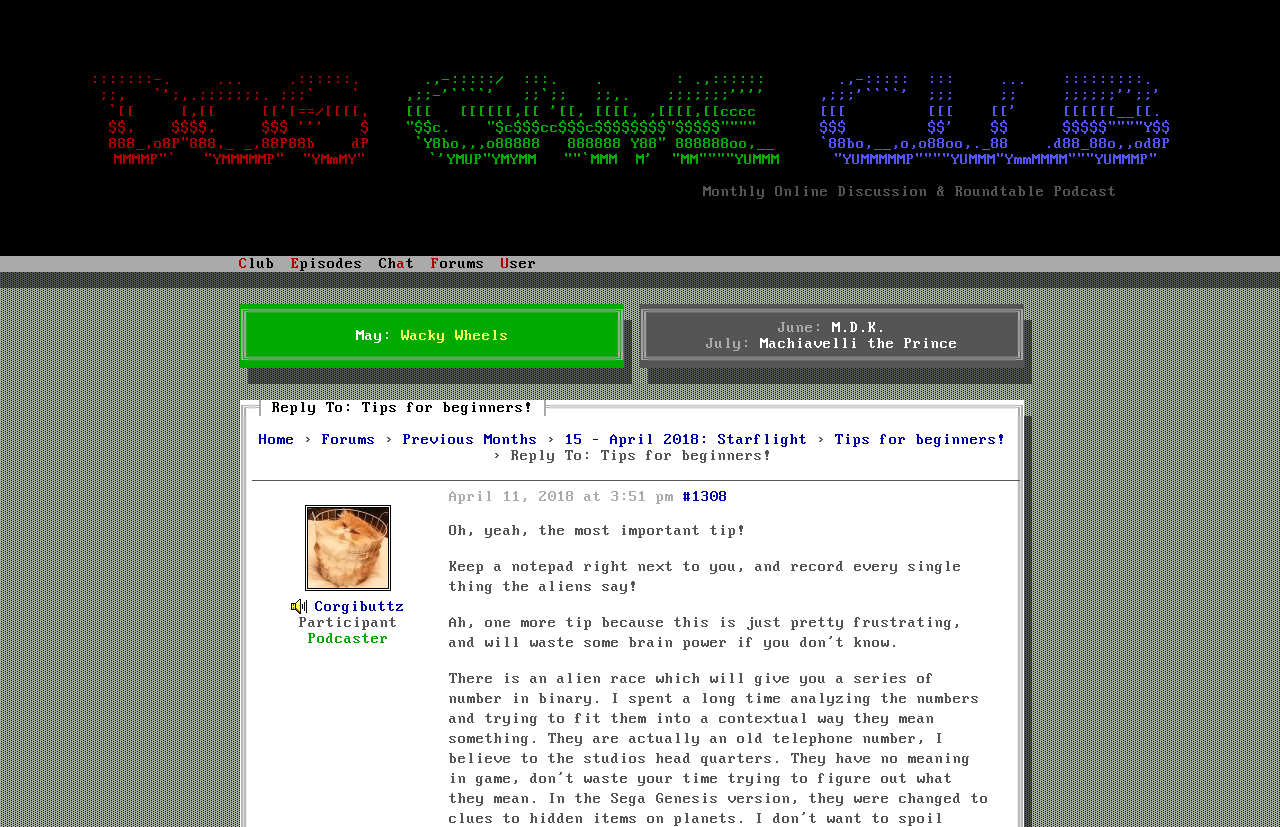Please identify the bounding box coordinates of the clickable element to fulfill the following instruction: "Click on the 'Wacky Wheels' link". The coordinates should be four float numbers between 0 and 1, i.e., [left, top, right, bottom].

[0.313, 0.397, 0.397, 0.416]